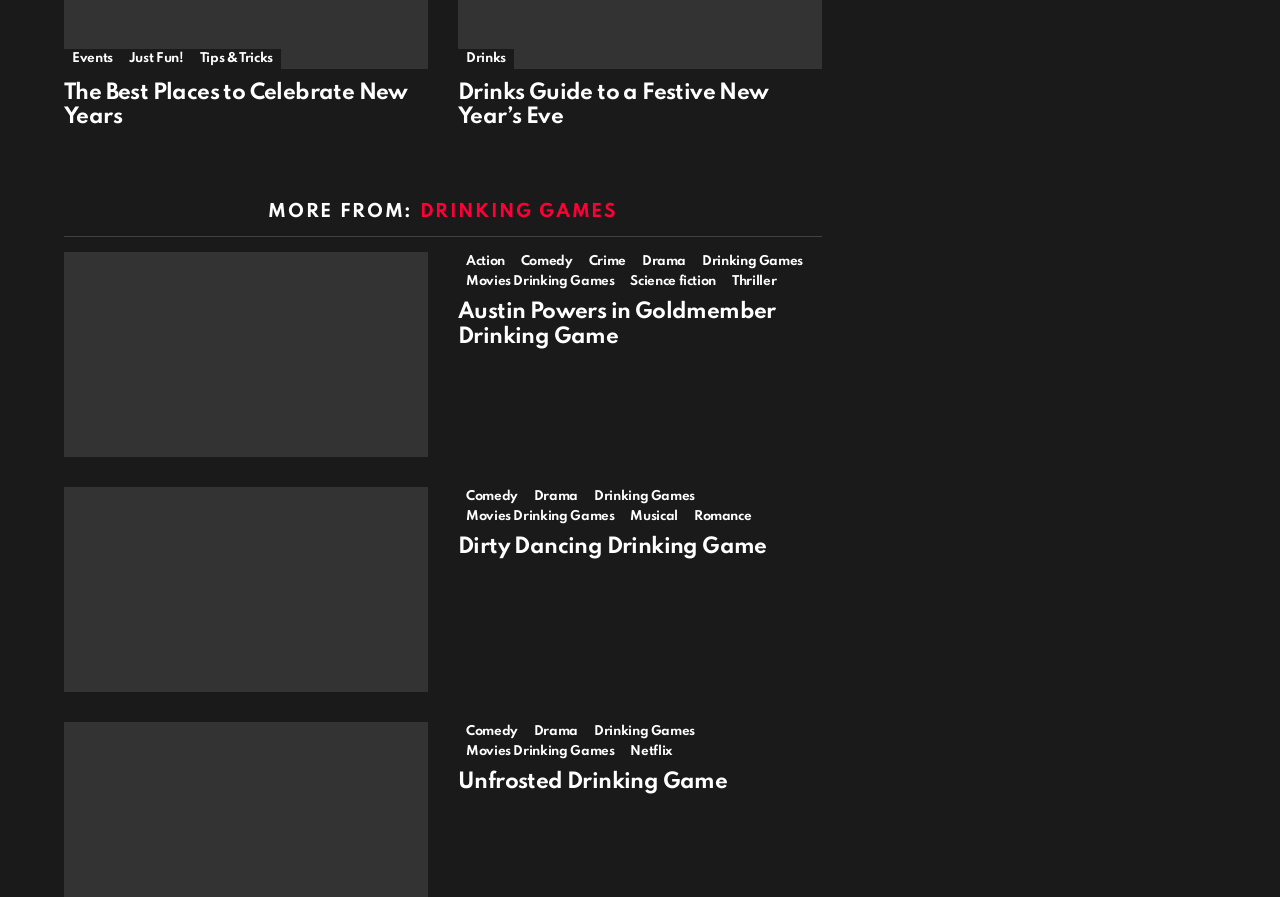Please give a succinct answer using a single word or phrase:
What type of content is available on the webpage?

Articles and Guides